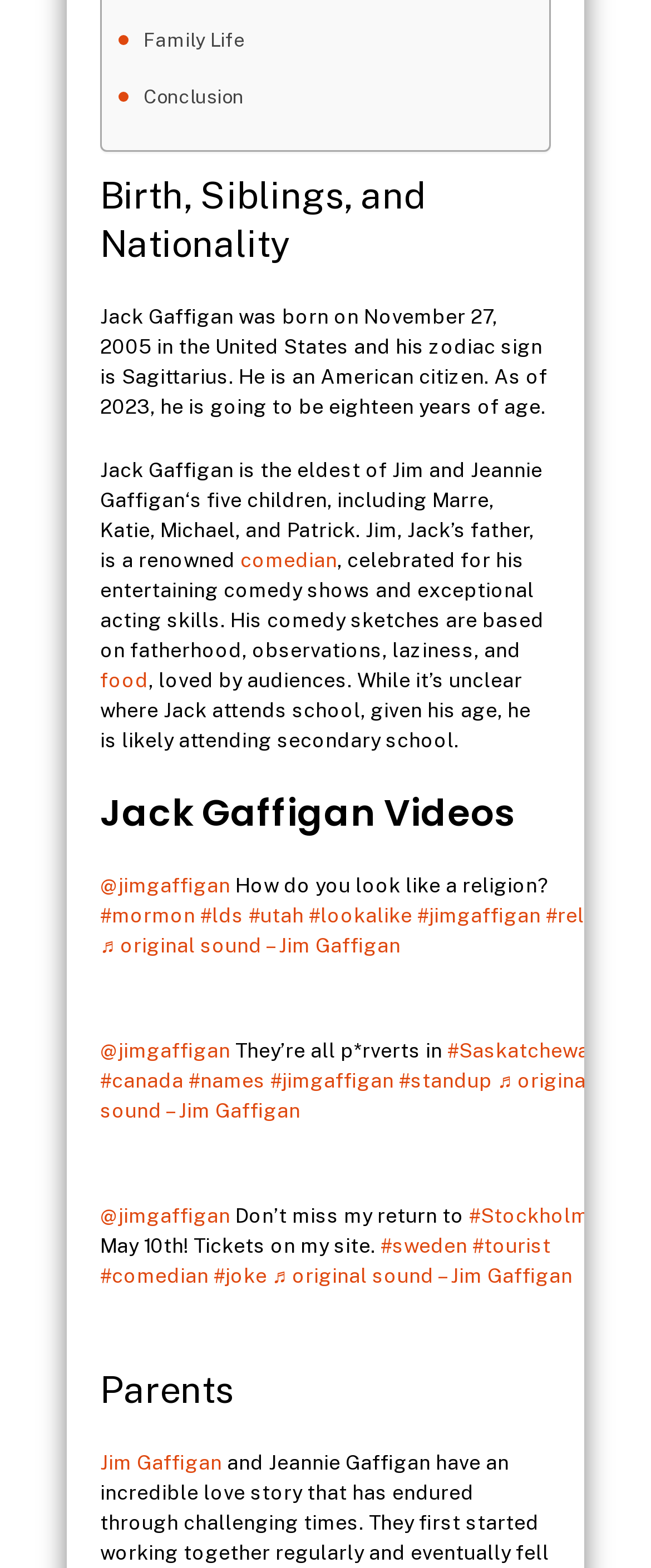Locate the bounding box coordinates of the area where you should click to accomplish the instruction: "Follow the 'comedian' link".

[0.369, 0.349, 0.518, 0.364]